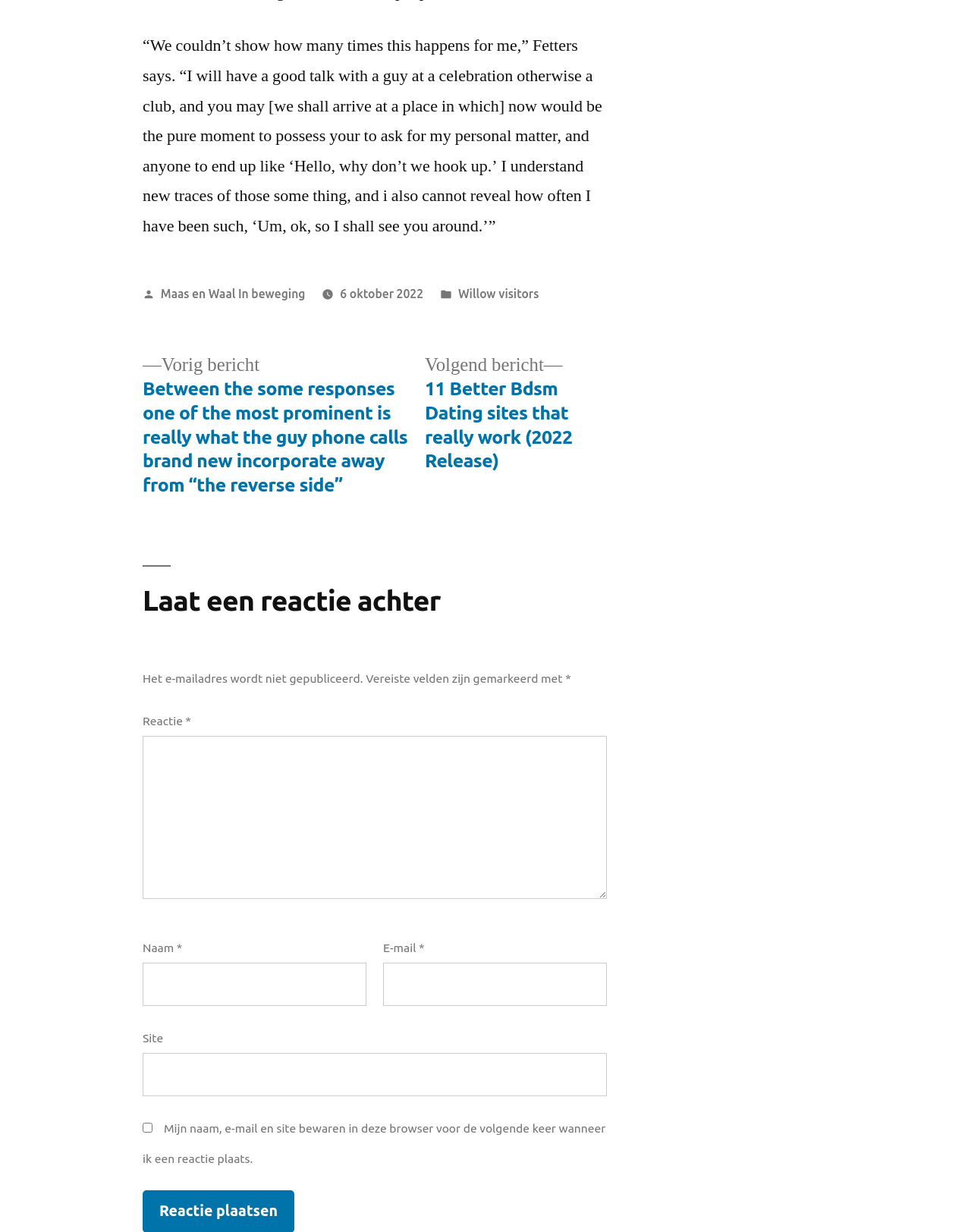Pinpoint the bounding box coordinates for the area that should be clicked to perform the following instruction: "Enter your reaction in the text box".

[0.147, 0.597, 0.625, 0.73]